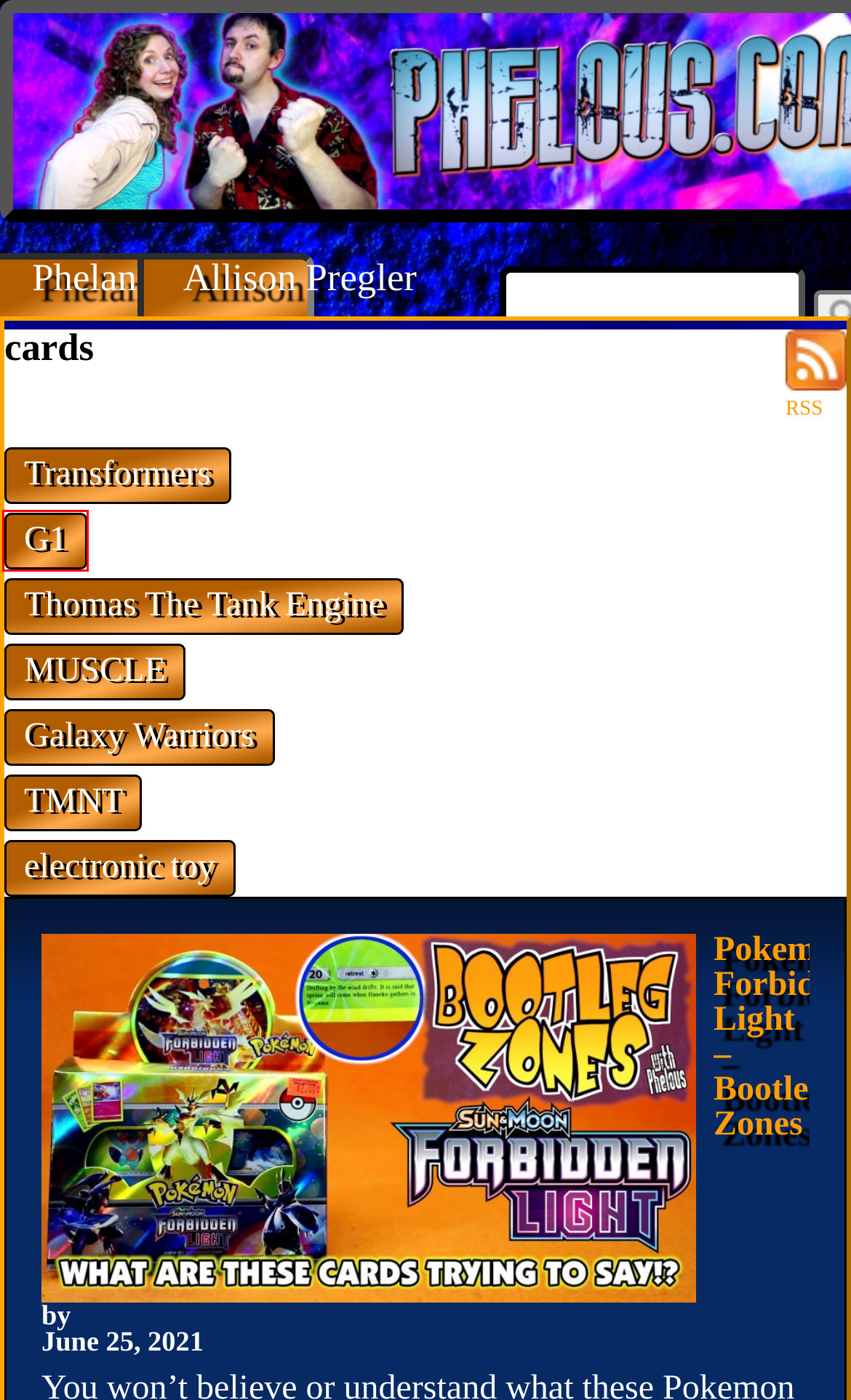Review the screenshot of a webpage that includes a red bounding box. Choose the most suitable webpage description that matches the new webpage after clicking the element within the red bounding box. Here are the candidates:
A. Comments on: →
B. Allison Pregler  |  Phelous
C. Transformers  |  Phelous
D. Thomas The Tank Engine  |  Phelous
E. MUSCLE  |  Phelous
F. G1  |  Phelous
G. electronic toy  |  Phelous
H. Phelan Porteous  |  Phelous

F